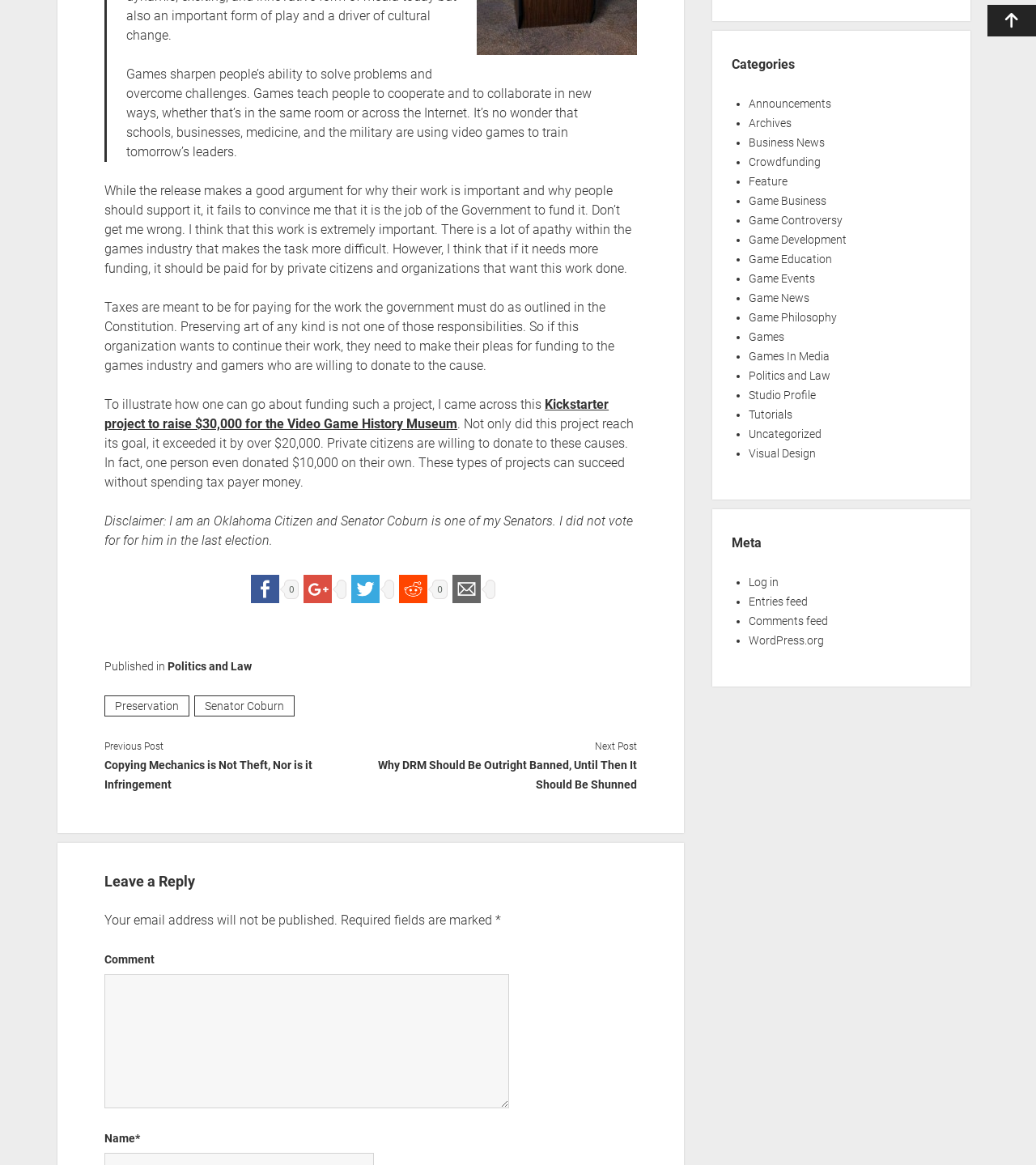Please locate the clickable area by providing the bounding box coordinates to follow this instruction: "Read previous post".

[0.101, 0.632, 0.158, 0.641]